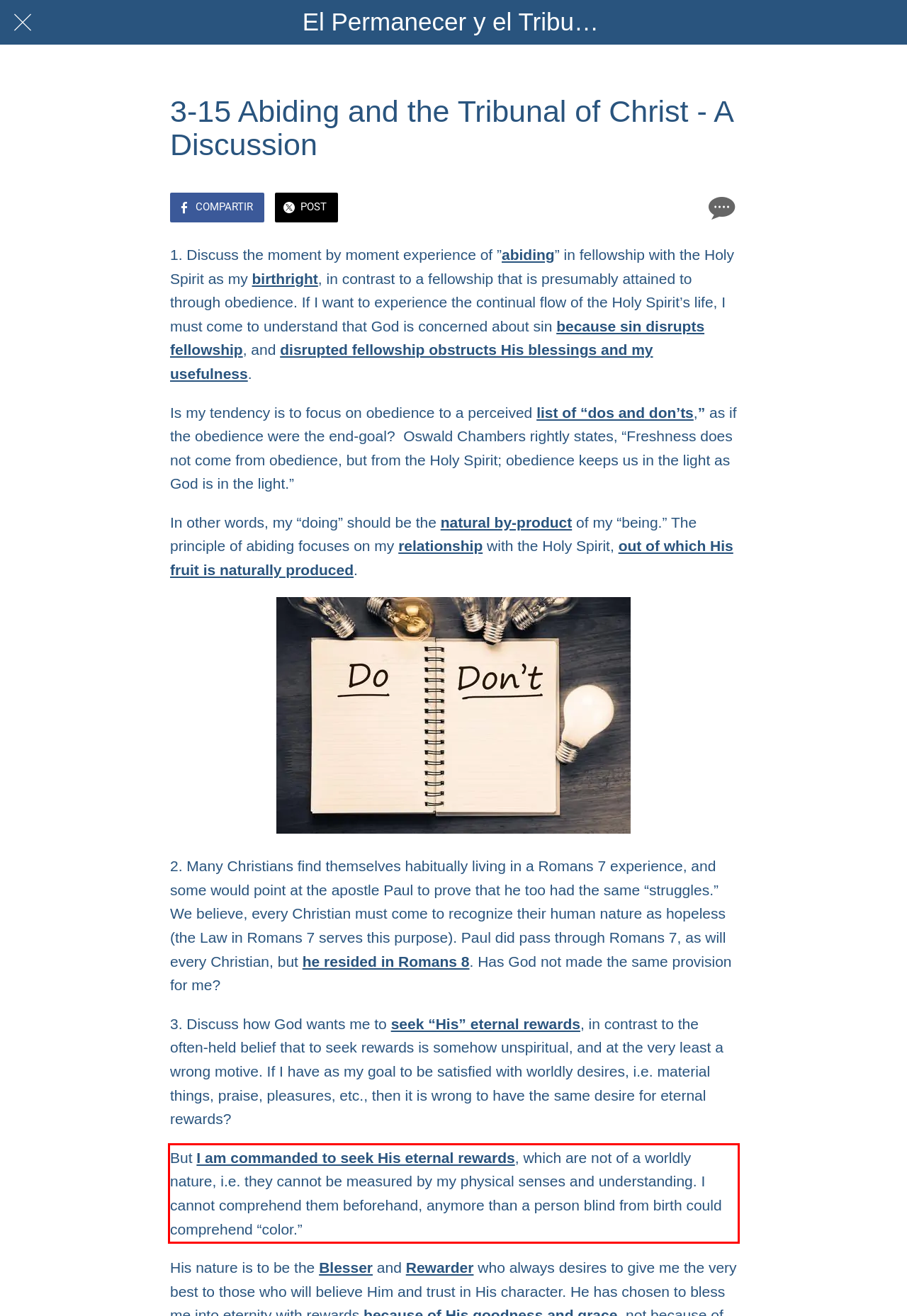The screenshot you have been given contains a UI element surrounded by a red rectangle. Use OCR to read and extract the text inside this red rectangle.

But I am commanded to seek His eternal rewards, which are not of a worldly nature, i.e. they cannot be measured by my physical senses and understanding. I cannot comprehend them beforehand, anymore than a person blind from birth could comprehend “color.”